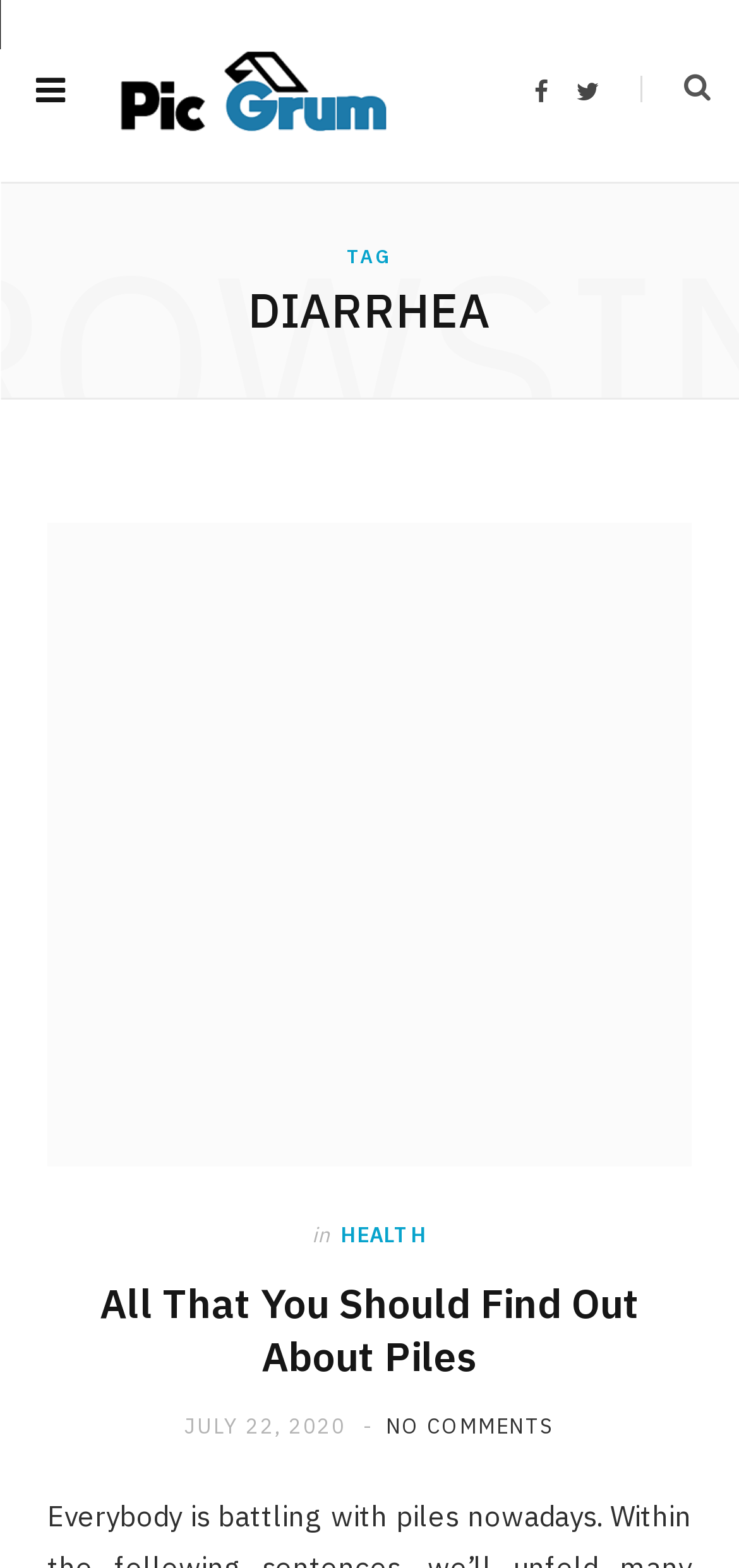Identify the bounding box of the UI element that matches this description: "Health".

[0.46, 0.778, 0.578, 0.798]